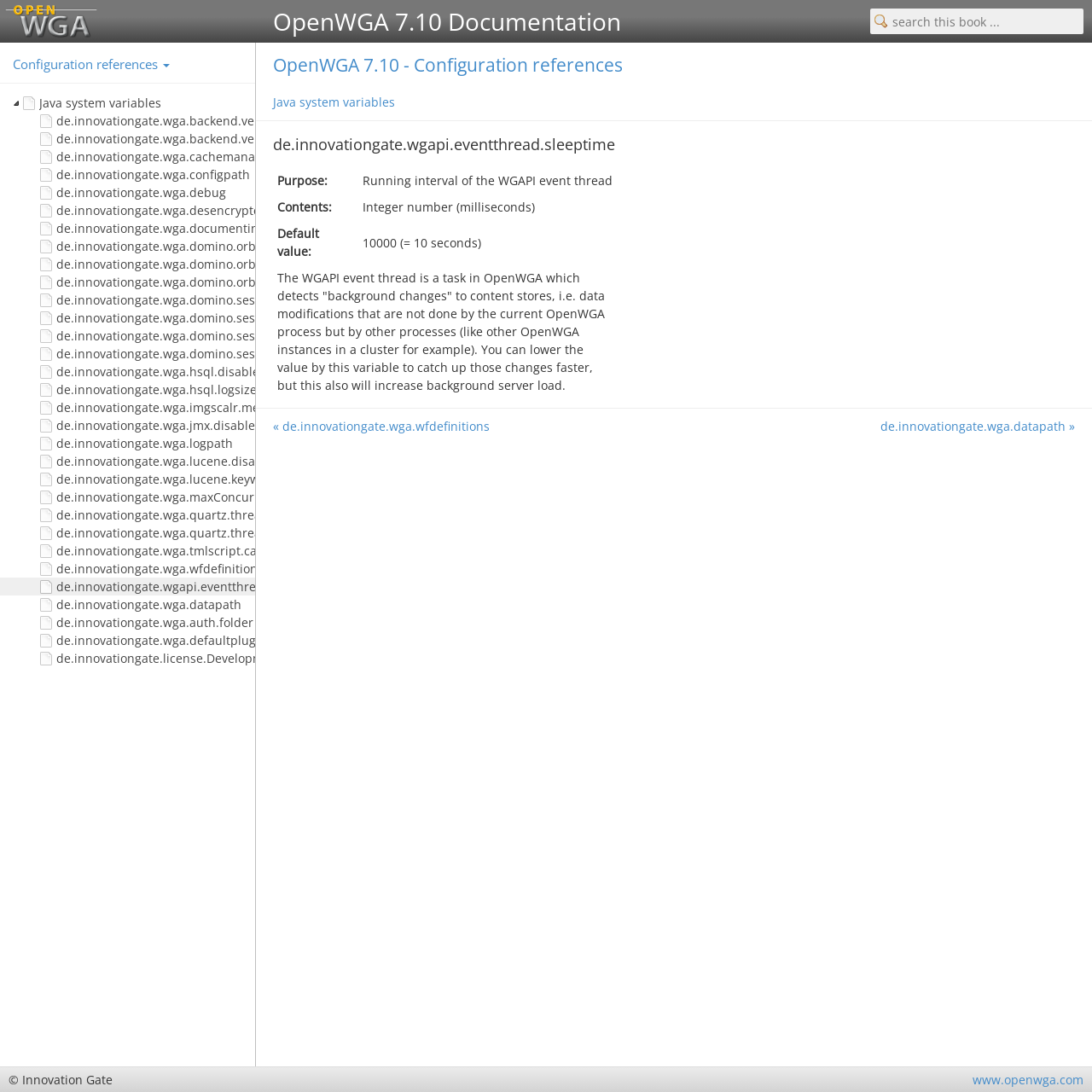Identify and provide the main heading of the webpage.

OpenWGA 7.10 - Configuration references